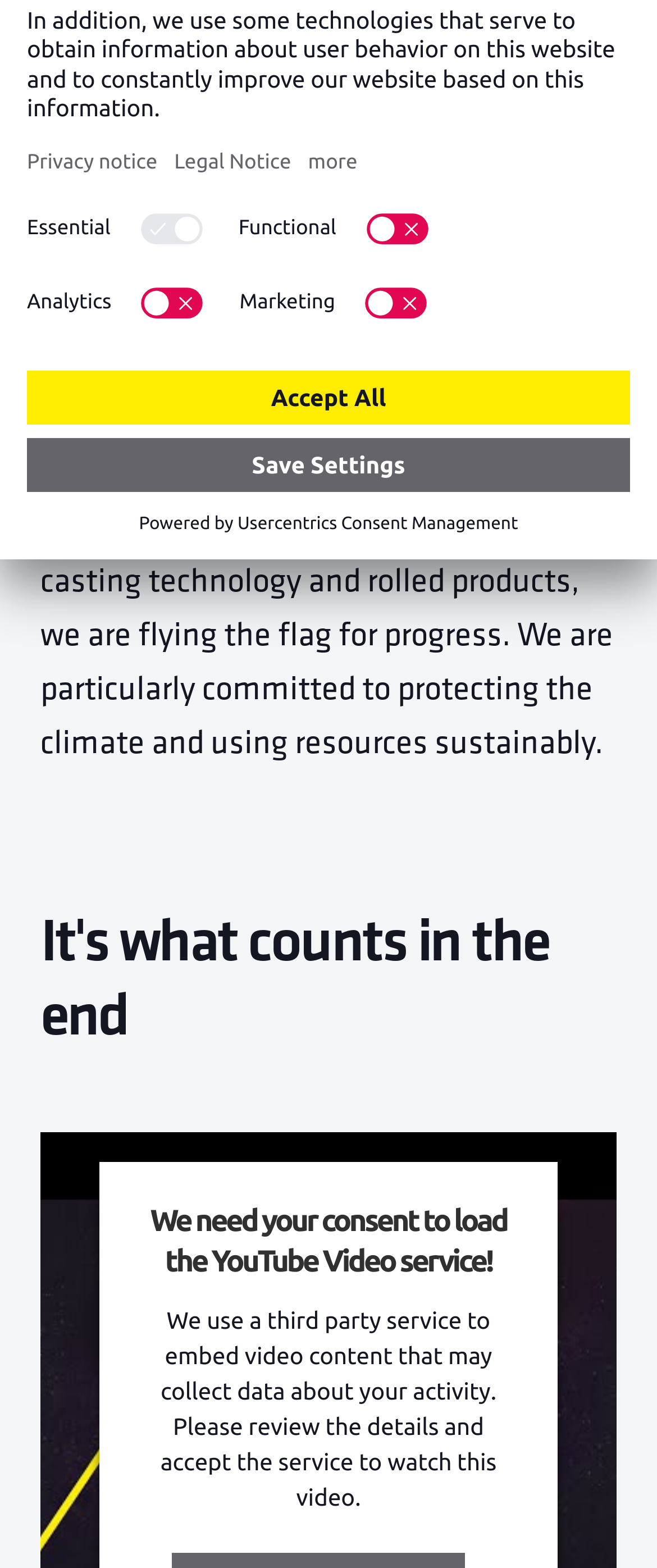Determine the bounding box coordinates for the HTML element mentioned in the following description: "Accept All". The coordinates should be a list of four floats ranging from 0 to 1, represented as [left, top, right, bottom].

[0.041, 0.236, 0.959, 0.271]